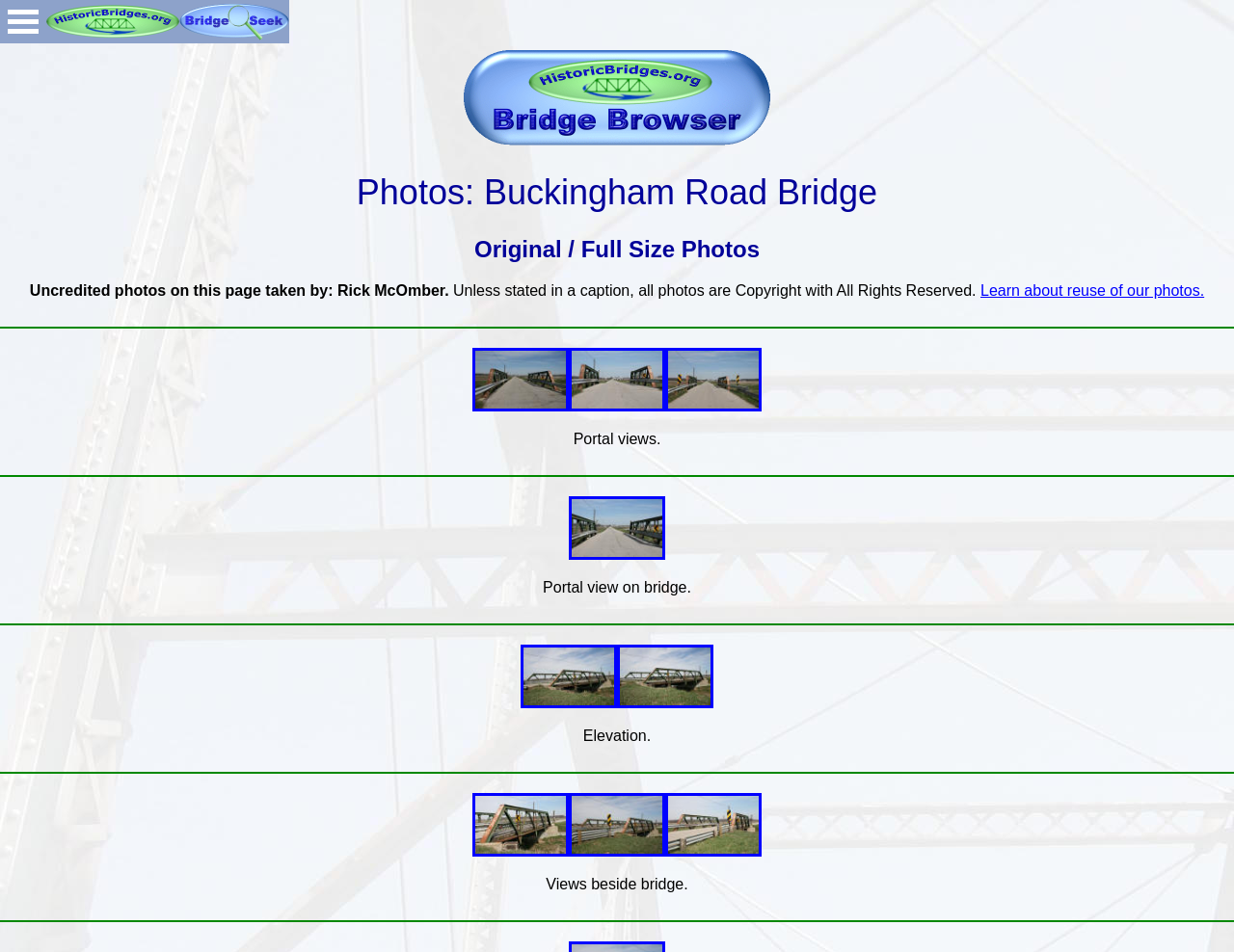What is the copyright status of the photos on this page? Look at the image and give a one-word or short phrase answer.

All Rights Reserved